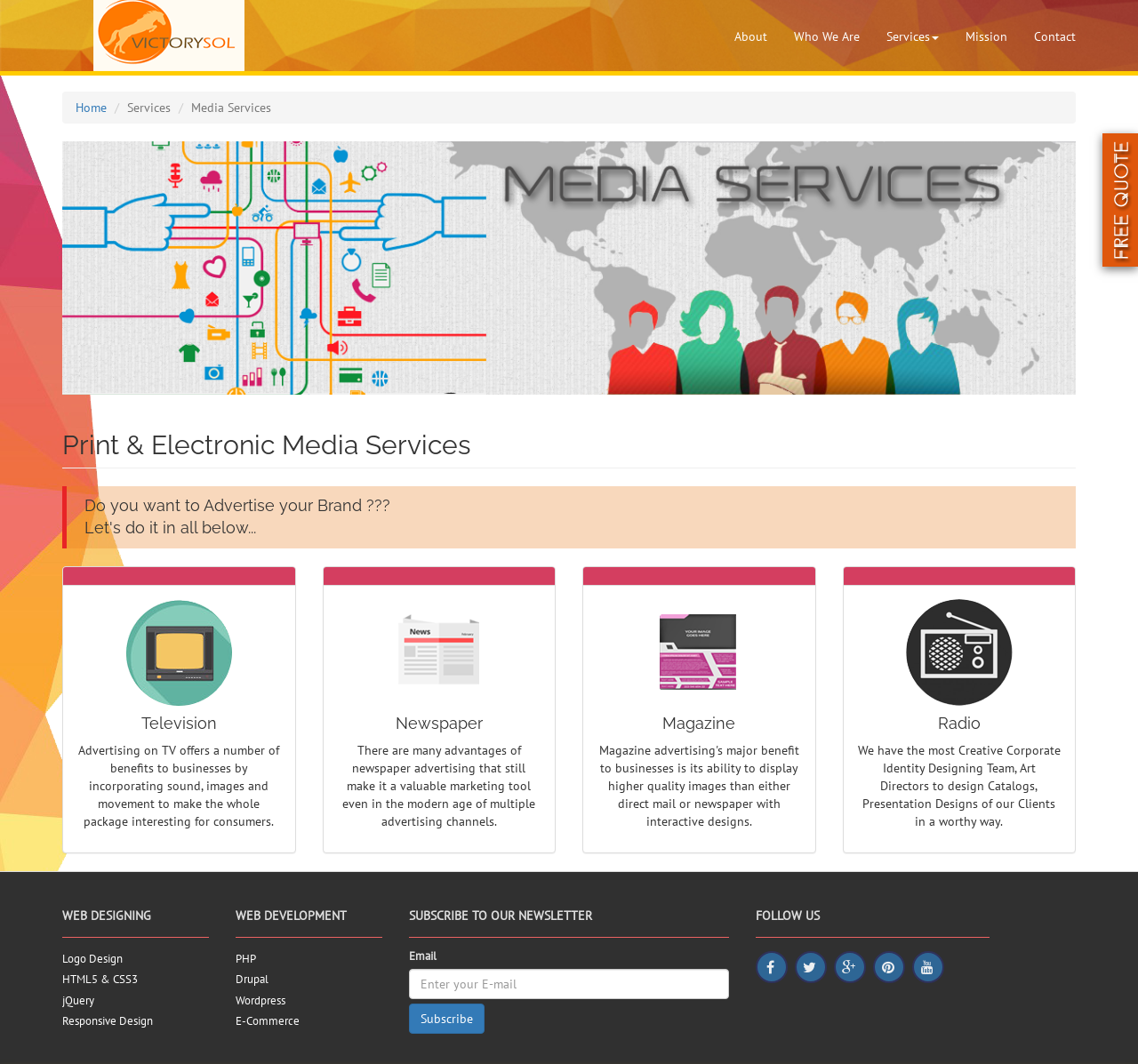Locate the bounding box coordinates for the element described below: "Logo Design". The coordinates must be four float values between 0 and 1, formatted as [left, top, right, bottom].

[0.055, 0.894, 0.184, 0.913]